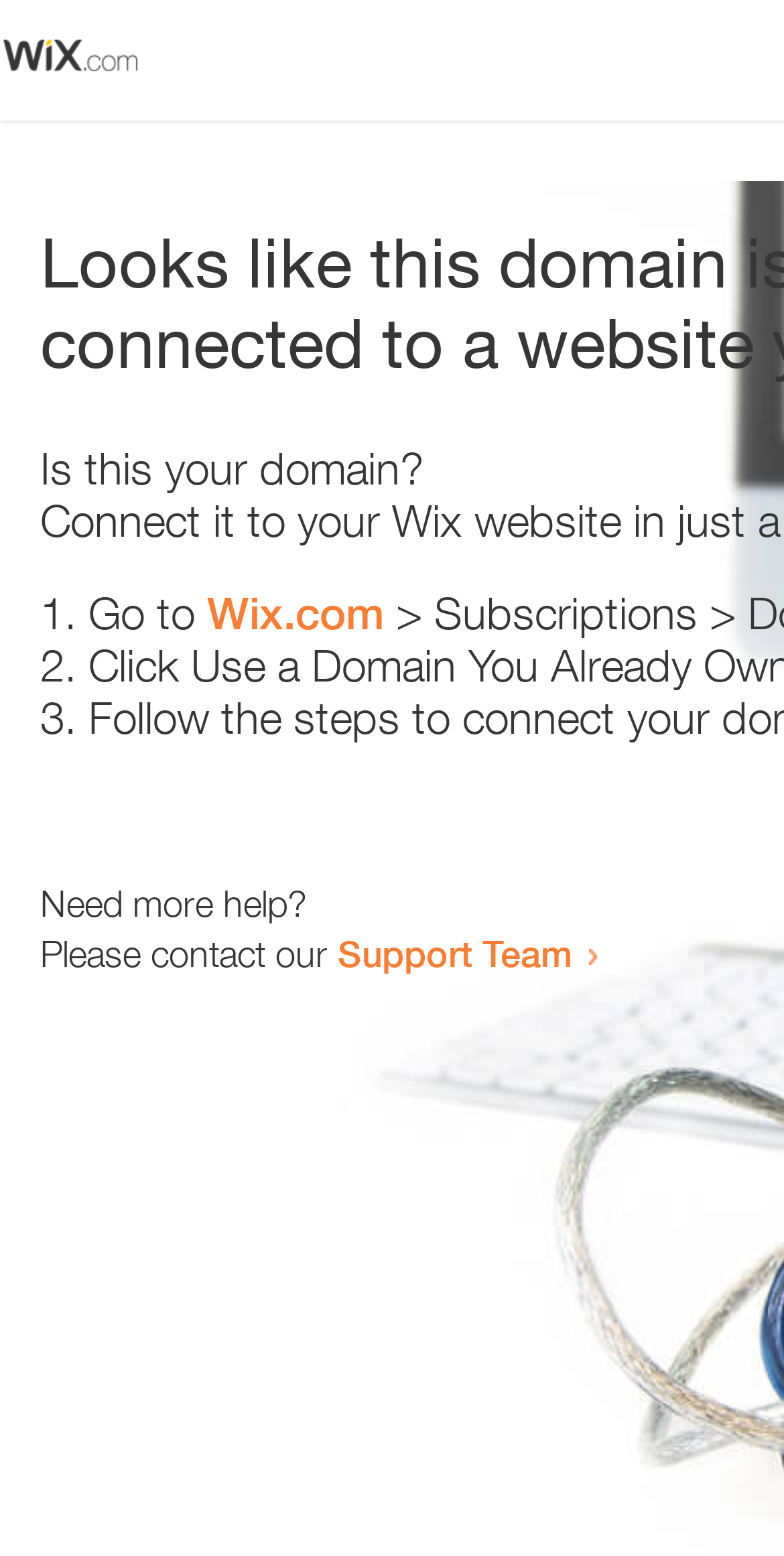Please answer the following question using a single word or phrase: 
What is the position of the image on the webpage?

Top-left corner